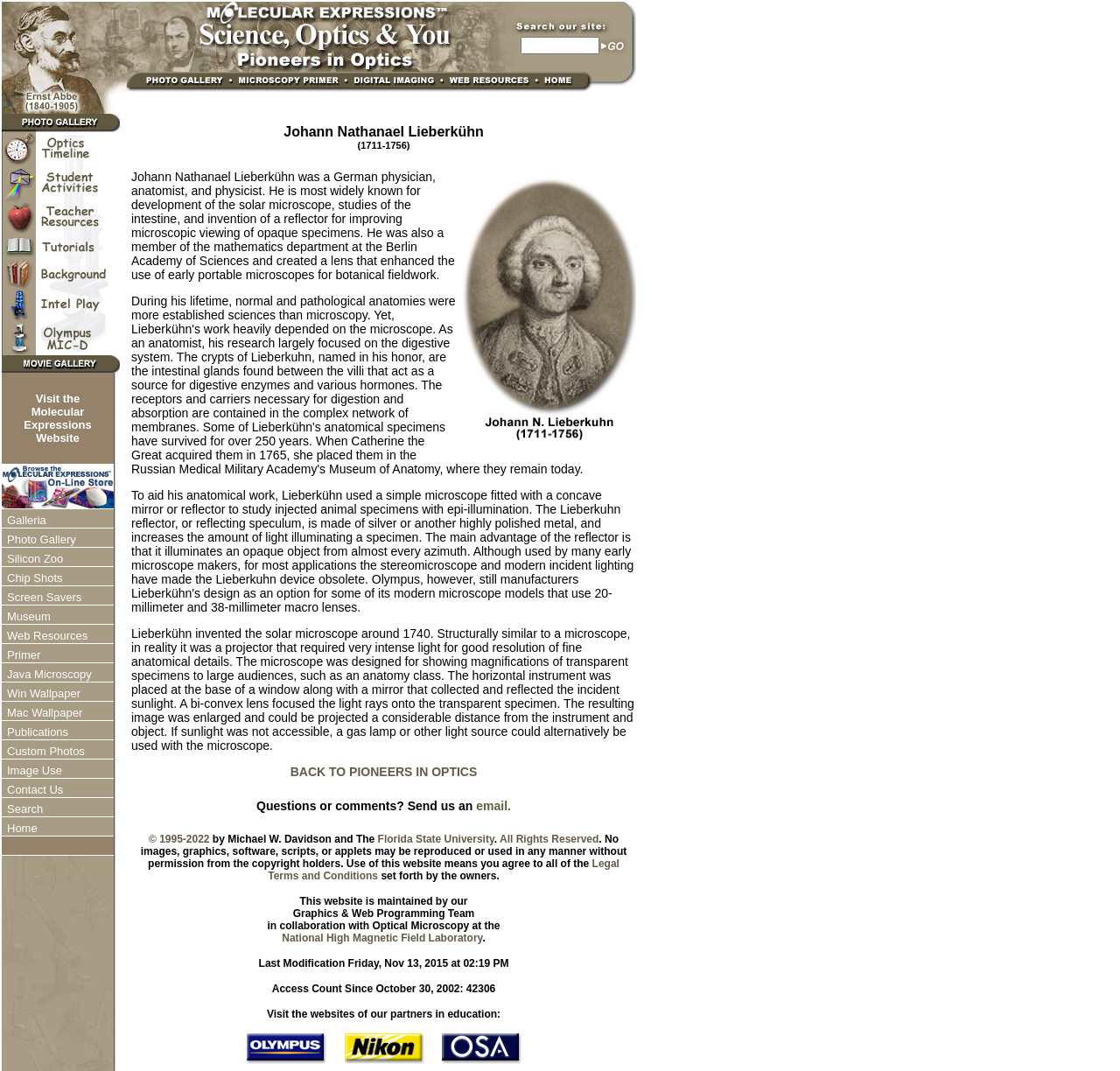Find the bounding box coordinates for the HTML element described as: "parent_node: Commerce". The coordinates should consist of four float values between 0 and 1, i.e., [left, top, right, bottom].

None